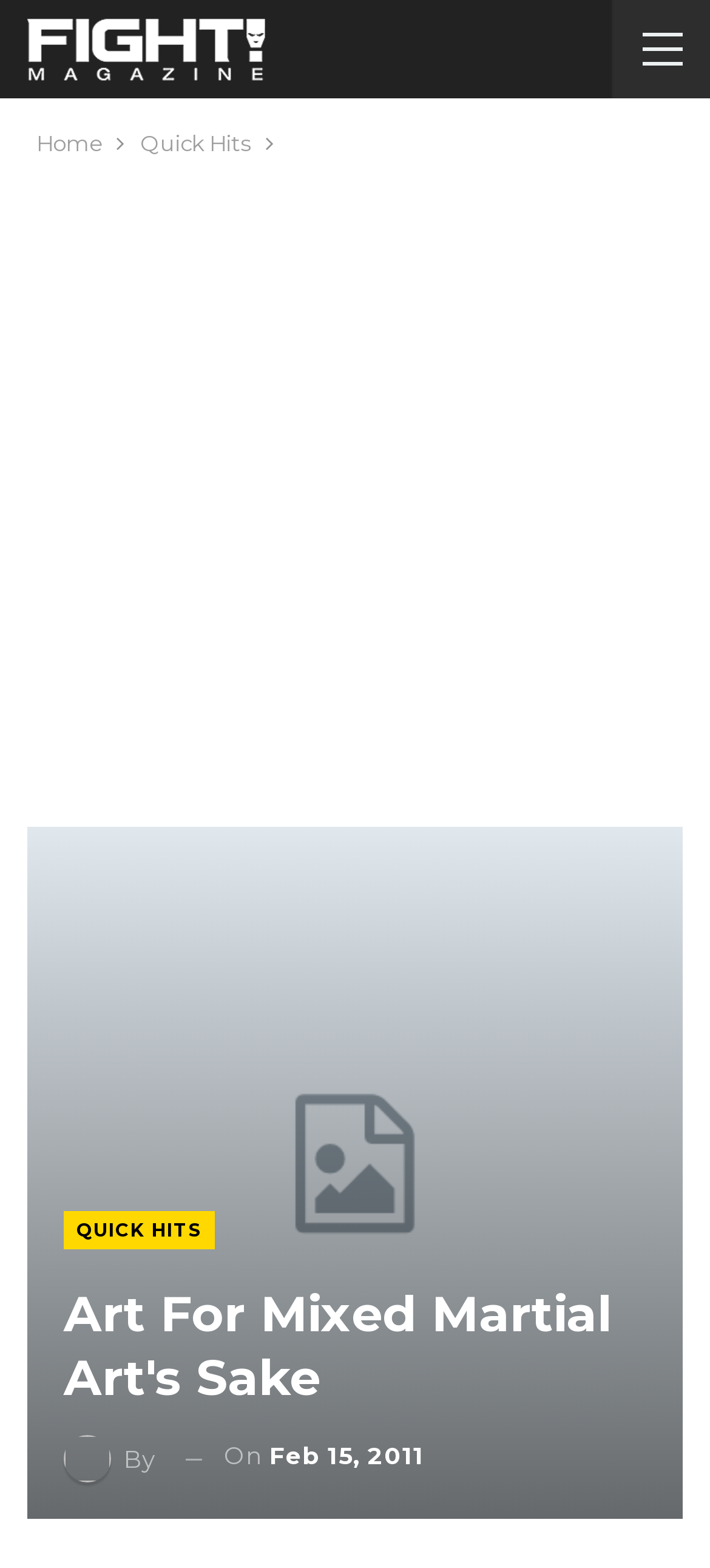Please reply to the following question with a single word or a short phrase:
What is the title of the article?

Art For Mixed Martial Art's Sake